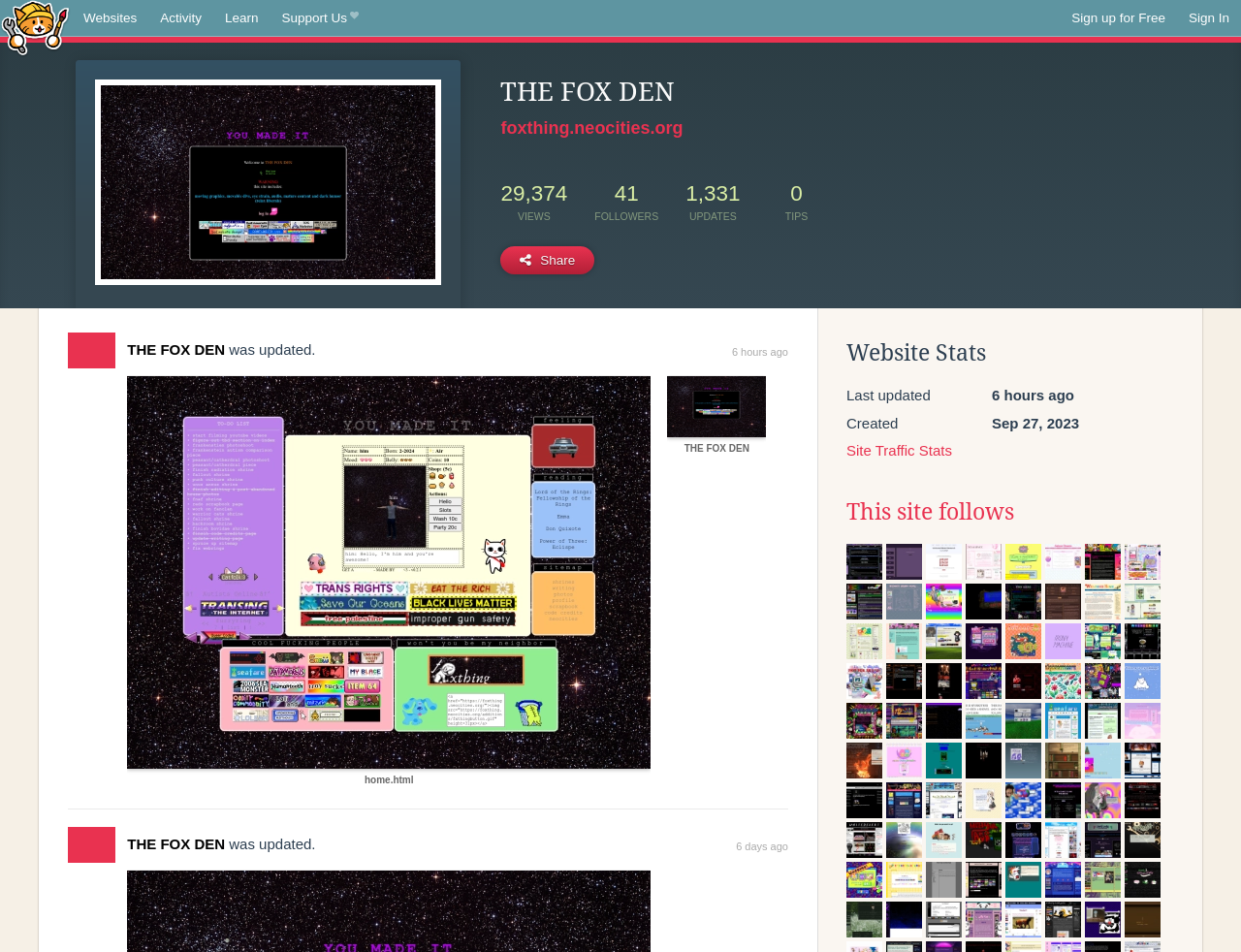Locate the bounding box coordinates of the clickable part needed for the task: "Learn more about Neocities".

[0.172, 0.0, 0.218, 0.038]